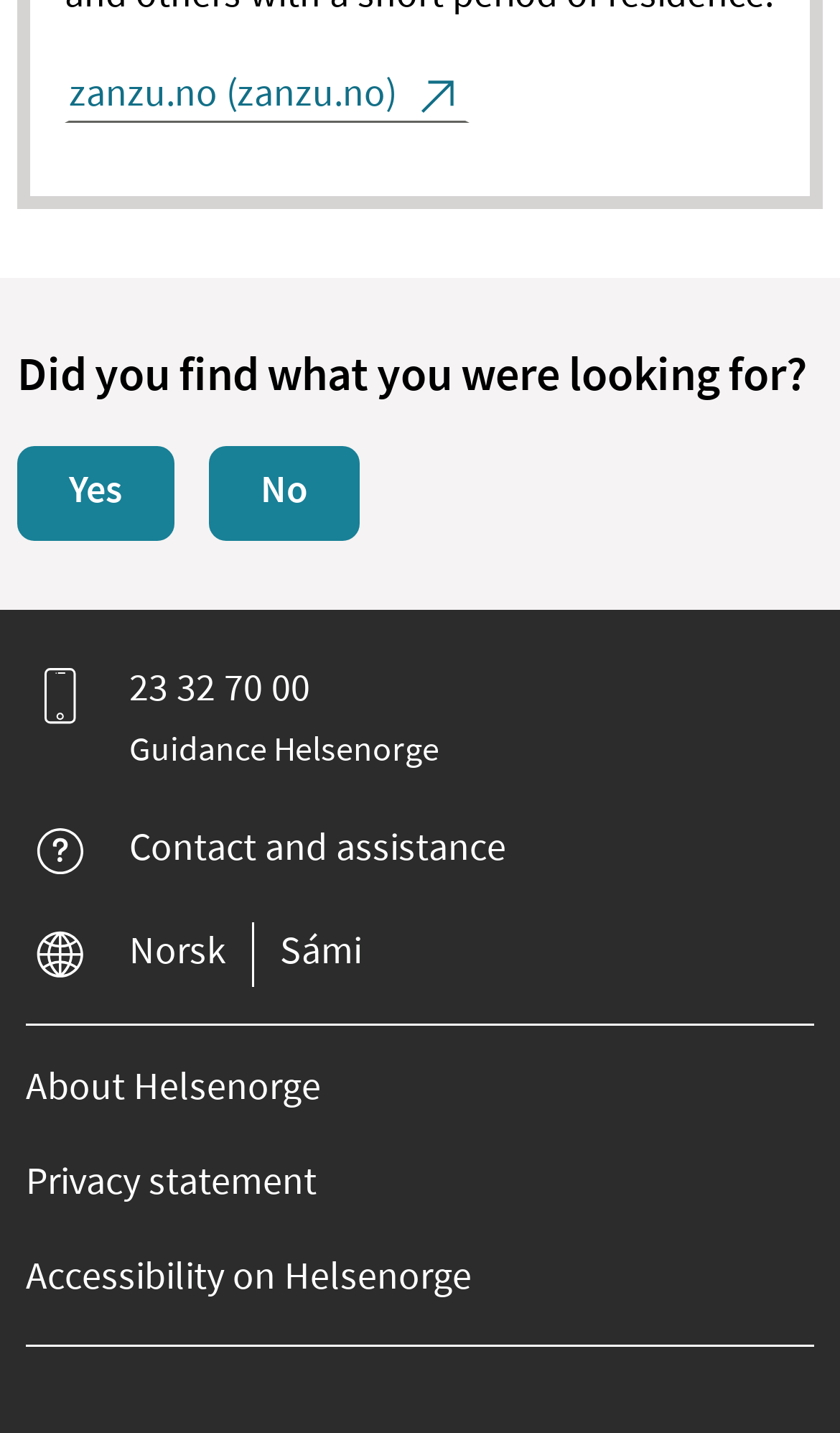Identify the bounding box coordinates for the element you need to click to achieve the following task: "Visit the '23 32 70 00 Guidance Helsenorge' page". The coordinates must be four float values ranging from 0 to 1, formatted as [left, top, right, bottom].

[0.154, 0.462, 0.523, 0.546]